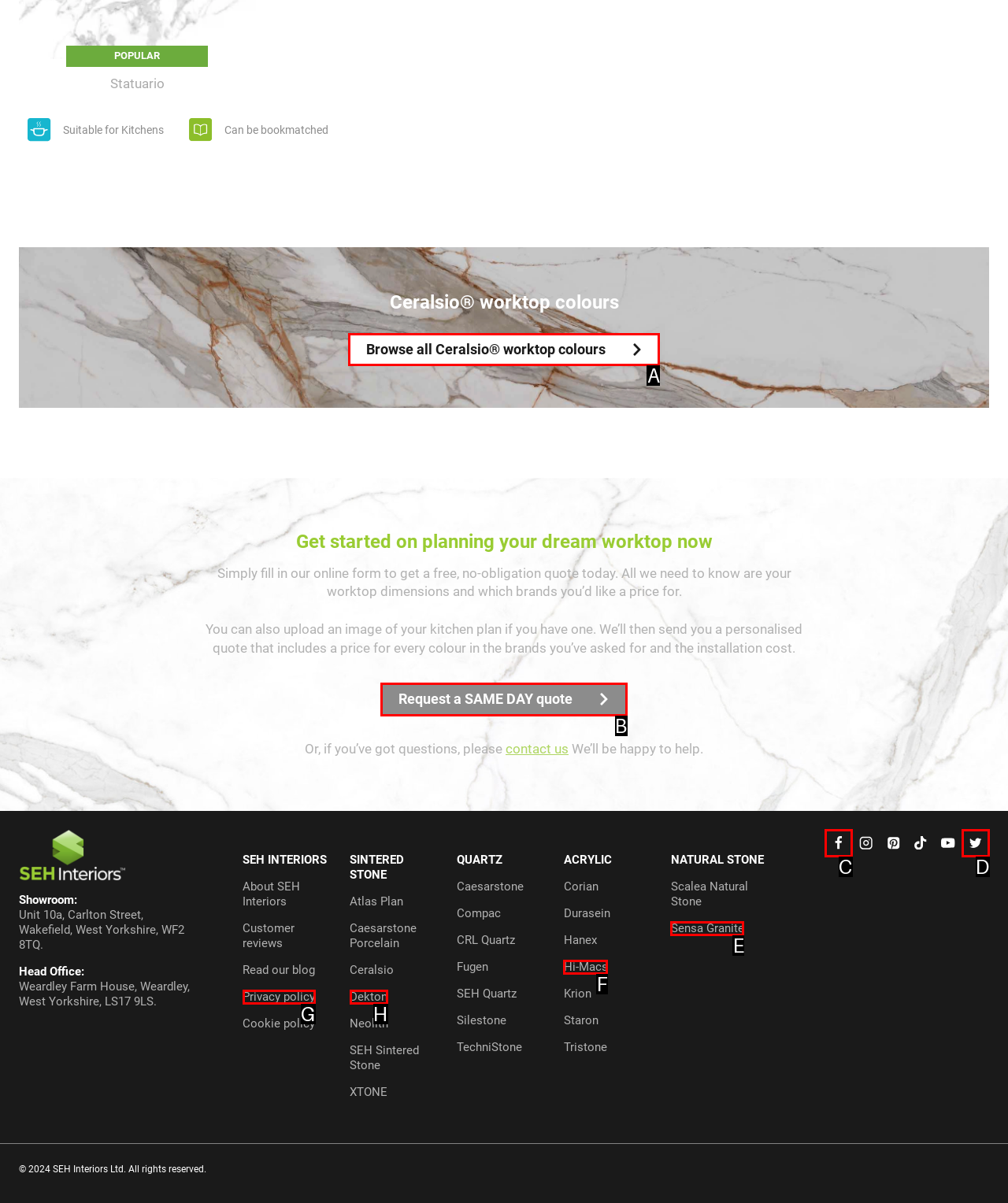Out of the given choices, which letter corresponds to the UI element required to Request a SAME DAY quote? Answer with the letter.

B